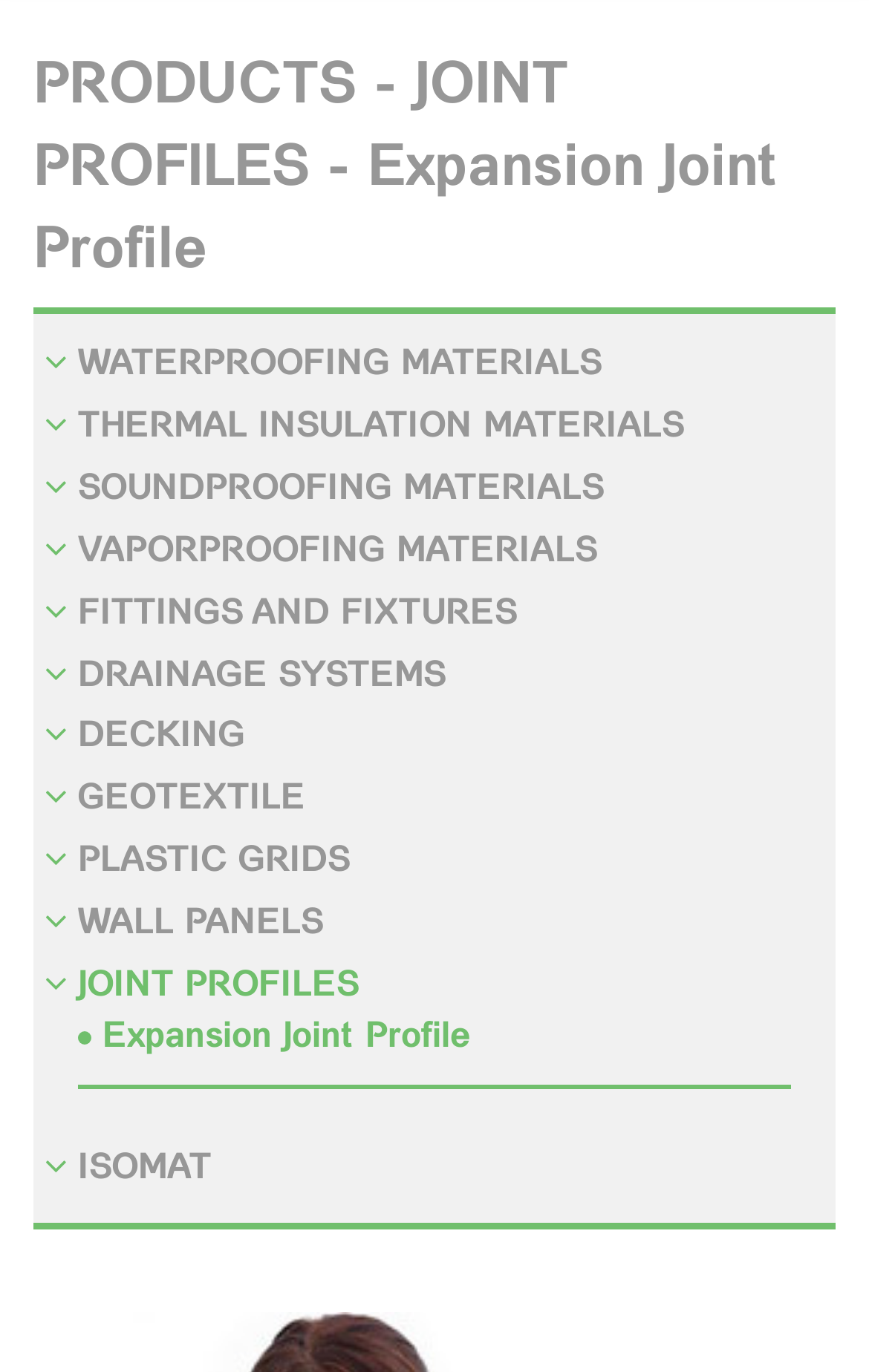What is the category of the 'Expansion Joint Profile'?
Based on the visual, give a brief answer using one word or a short phrase.

JOINT PROFILES